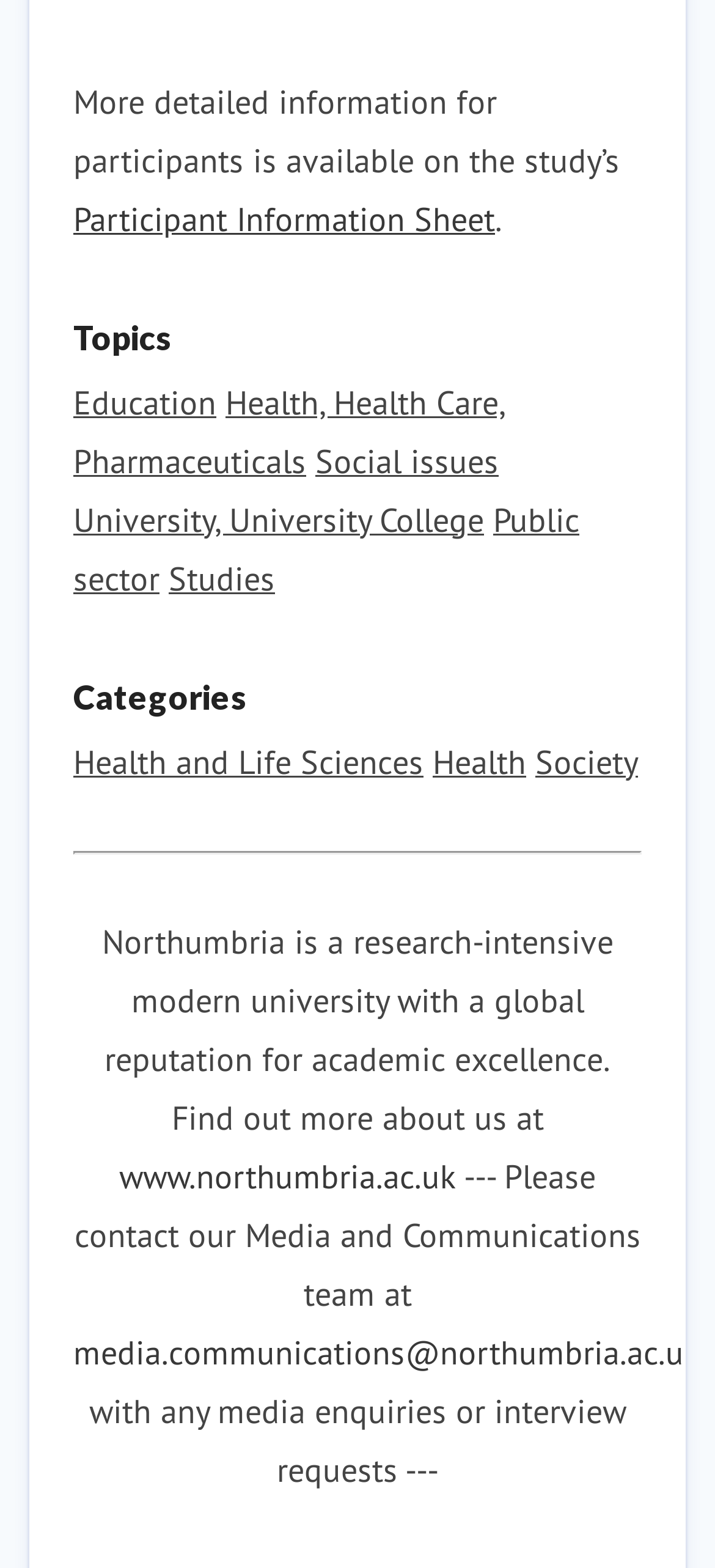Please indicate the bounding box coordinates for the clickable area to complete the following task: "Contact the Media and Communications team". The coordinates should be specified as four float numbers between 0 and 1, i.e., [left, top, right, bottom].

[0.103, 0.844, 0.979, 0.881]